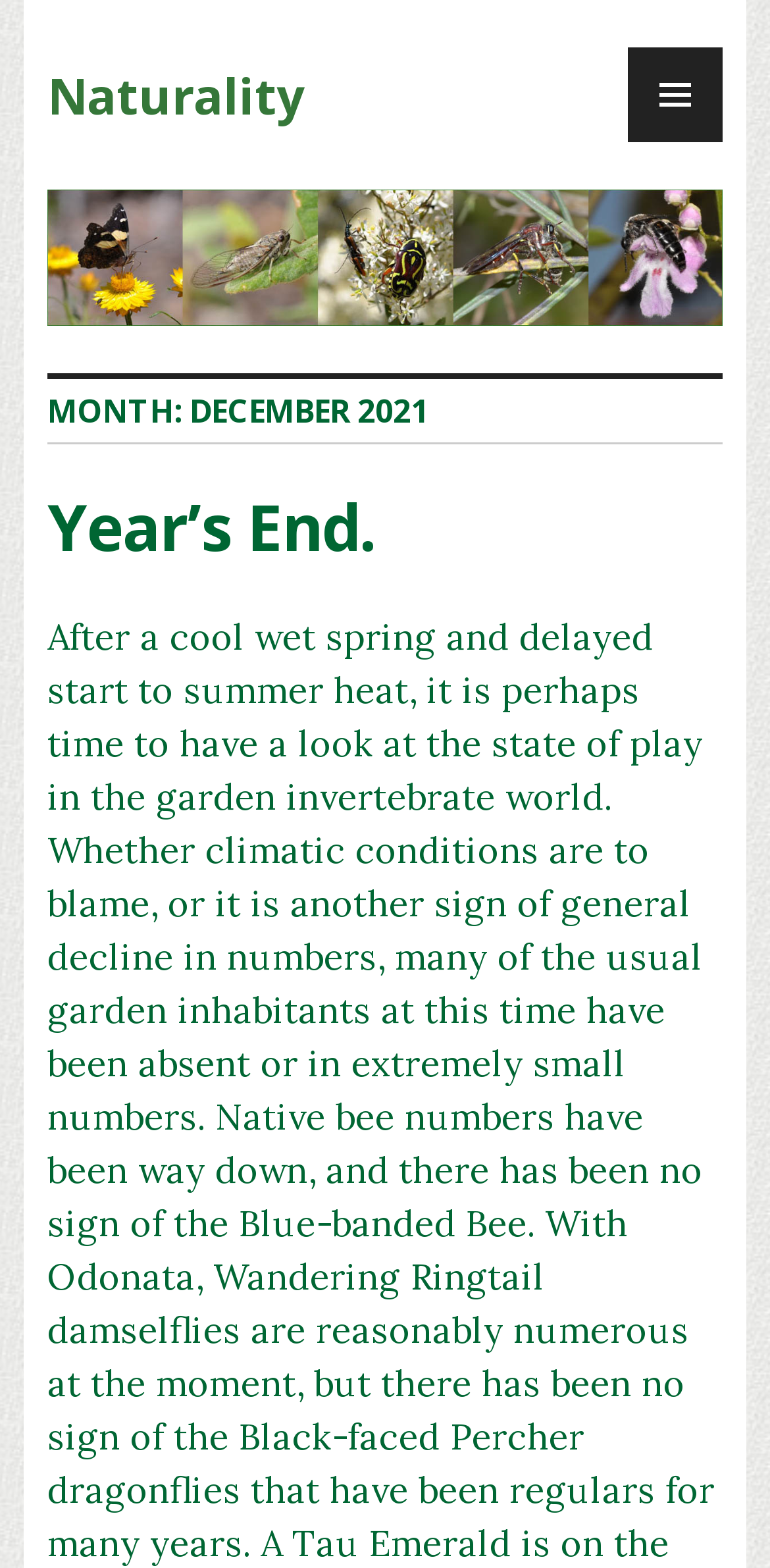Find the bounding box coordinates for the HTML element described in this sentence: "aria-label="LinkedIn Social Icon"". Provide the coordinates as four float numbers between 0 and 1, in the format [left, top, right, bottom].

None